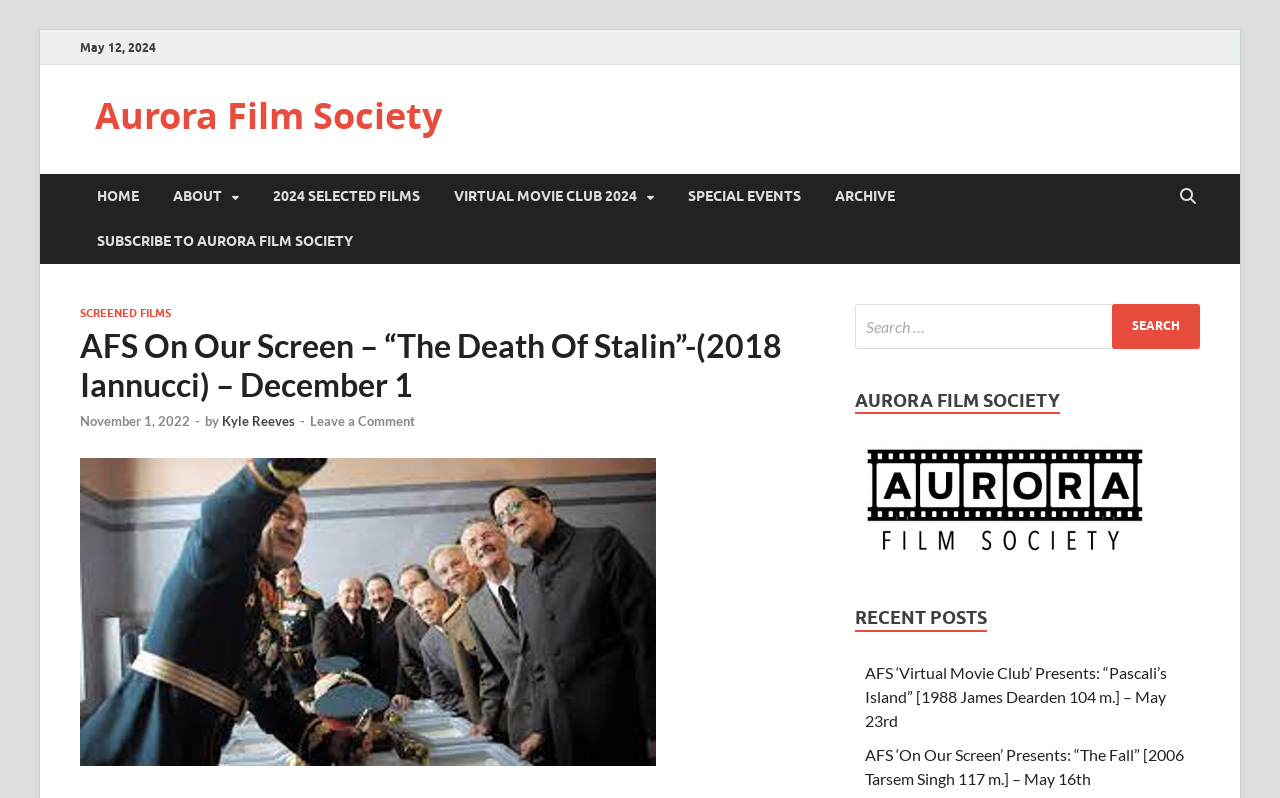Who wrote the article about the film?
Examine the image and give a concise answer in one word or a short phrase.

Kyle Reeves